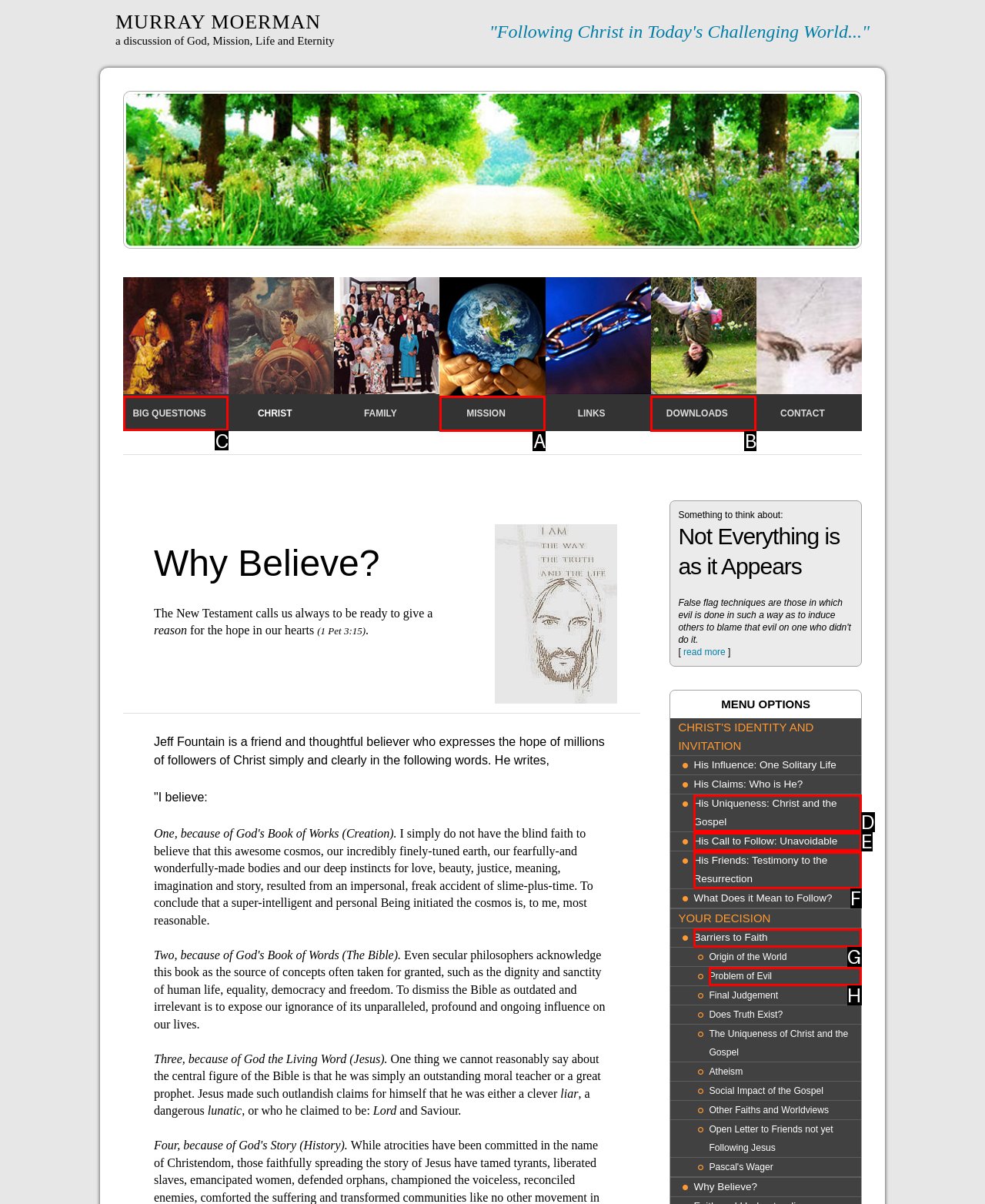For the task: click on 'BIG QUESTIONS', specify the letter of the option that should be clicked. Answer with the letter only.

C